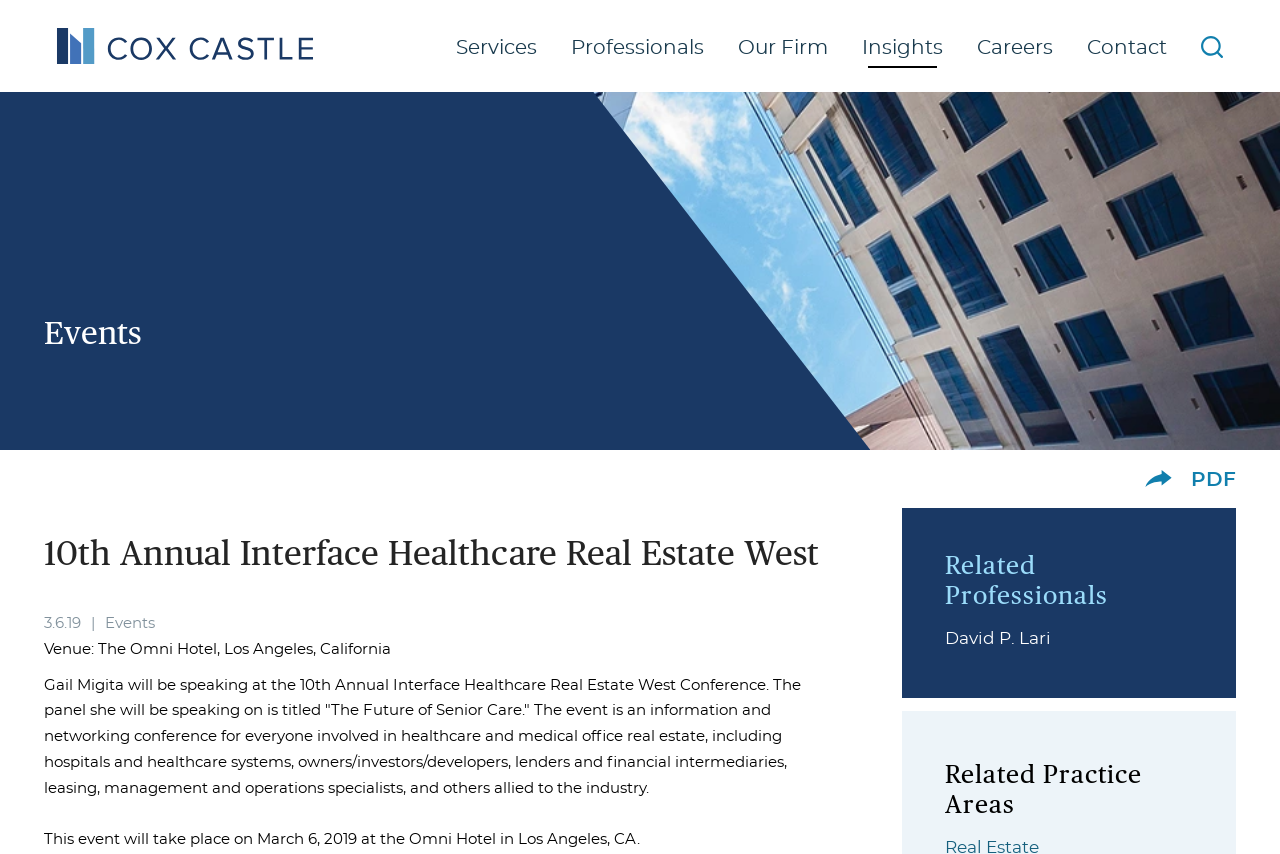Find the UI element described as: "Main Content" and predict its bounding box coordinates. Ensure the coordinates are four float numbers between 0 and 1, [left, top, right, bottom].

[0.397, 0.006, 0.5, 0.048]